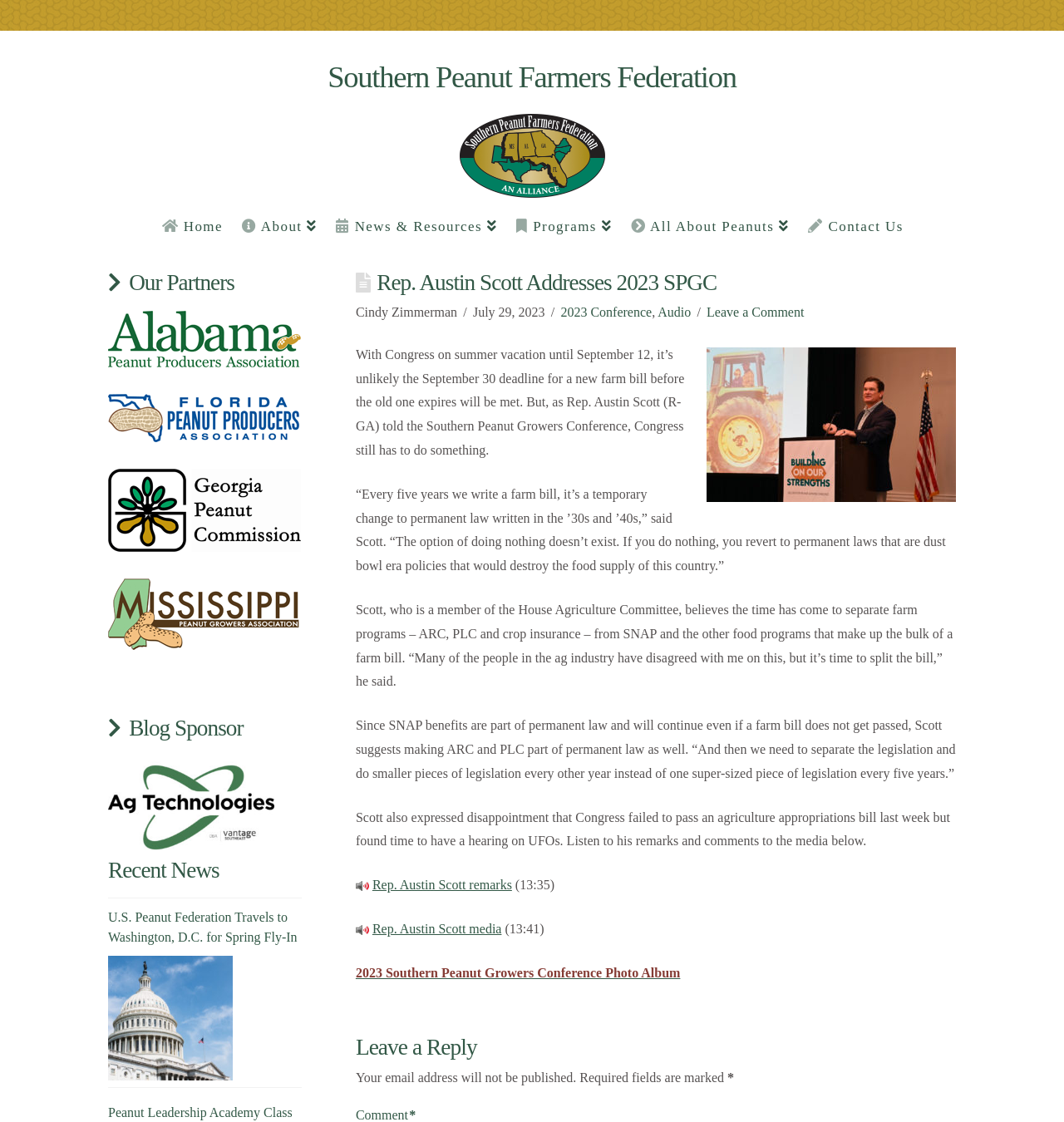Describe the webpage in detail, including text, images, and layout.

The webpage is focused on an article about Rep. Austin Scott addressing the 2023 Southern Peanut Growers Conference. At the top of the page, there is a heading that reads "Southern Peanut Farmers Federation" with a link to the federation's website. Below this, there is a logo image of the Southern Peanut Farmers.

The main content of the page is an article with a heading that reads "Rep. Austin Scott Addresses 2023 SPGC". The article is written by Cindy Zimmerman and has a timestamp of July 29, 2023. The article discusses Rep. Austin Scott's comments at the conference, where he expressed his views on the farm bill and the need to separate farm programs from SNAP and other food programs.

The article is divided into several paragraphs, with quotes from Rep. Scott throughout. There are also links to audio recordings of his remarks and comments to the media. Below the article, there is a section for leaving a comment, with a heading that reads "Leave a Reply". This section includes a note that email addresses will not be published and indicates which fields are required.

To the top left of the page, there is a navigation menu with links to various sections of the website, including "Home", "About", "News & Resources", "Programs", "All About Peanuts", and "Contact Us". Below this menu, there is a section with headings for "Our Partners" and "Blog Sponsor", which feature images and links to various organizations.

Finally, at the bottom of the page, there is a section with a heading that reads "Recent News", which features links to other news articles, including one about the U.S. Peanut Federation's spring fly-in to Washington, D.C.